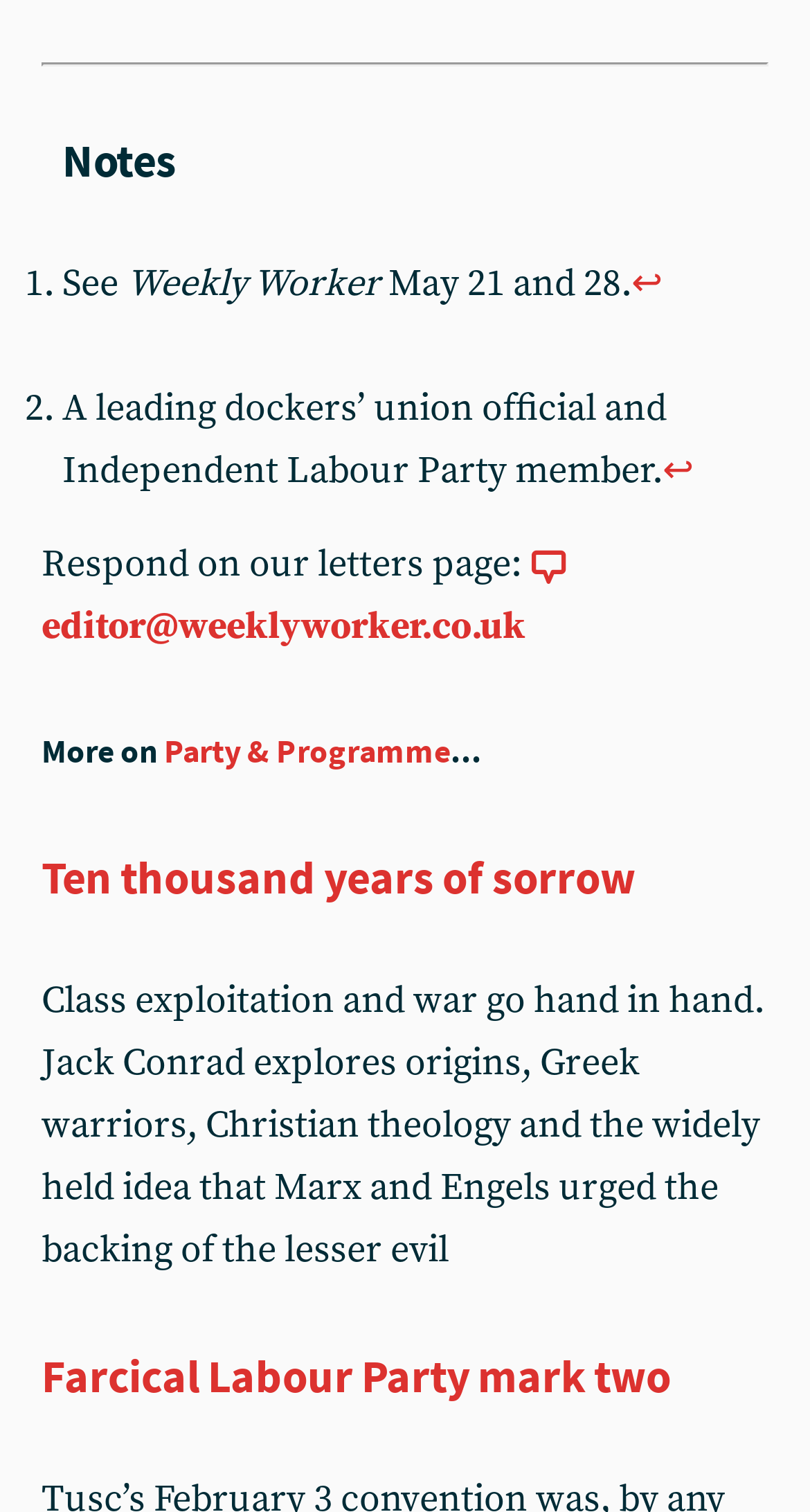What is the title of the second article?
Provide a detailed and well-explained answer to the question.

I determined this answer by reading the static text associated with the list marker '2.', which describes a leading dockers’ union official and Independent Labour Party member.